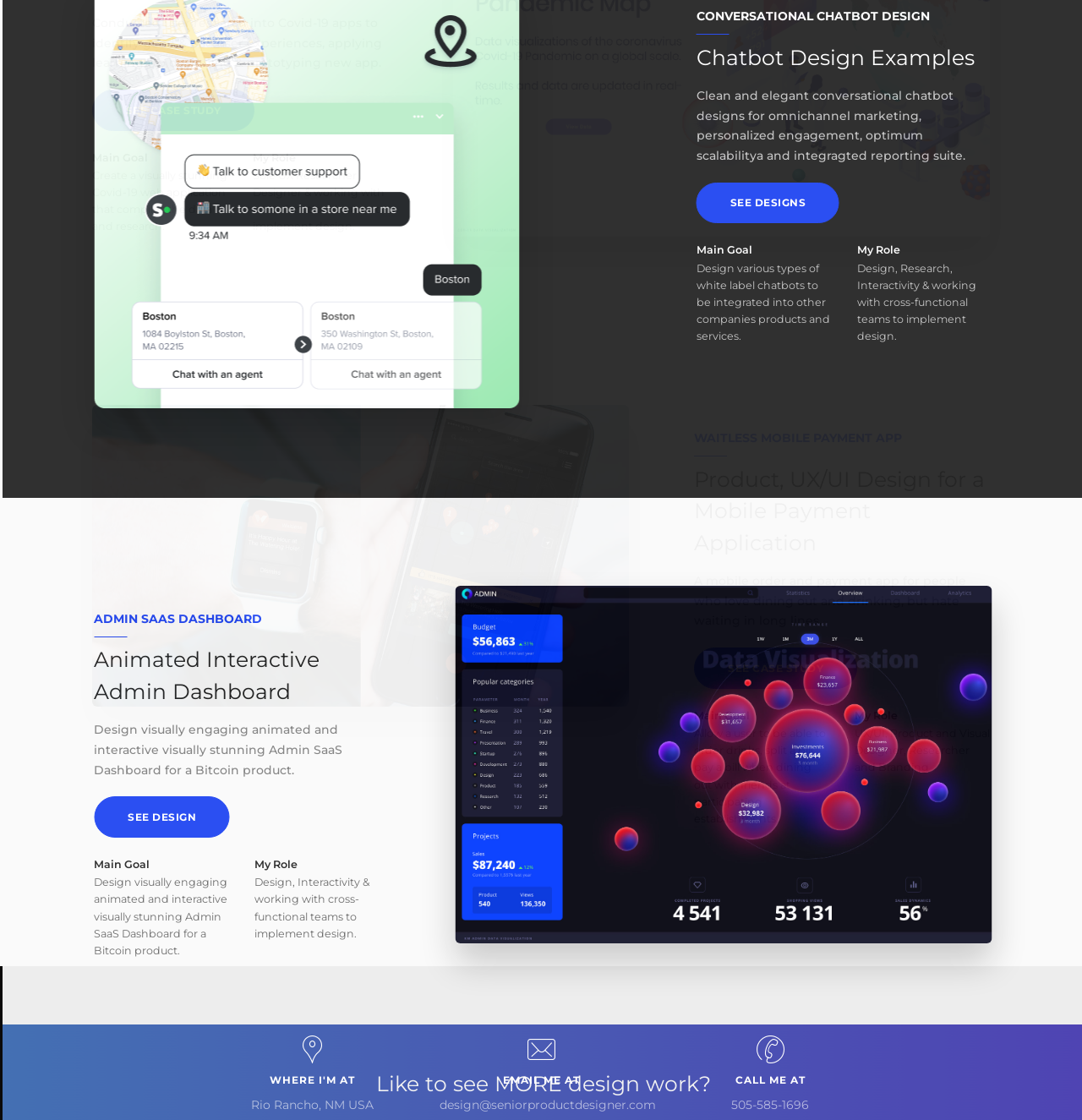What is the role of the designer in the Waitless mobile payment app project?
Answer with a single word or phrase, using the screenshot for reference.

UX/UI, Product and Visual Designer